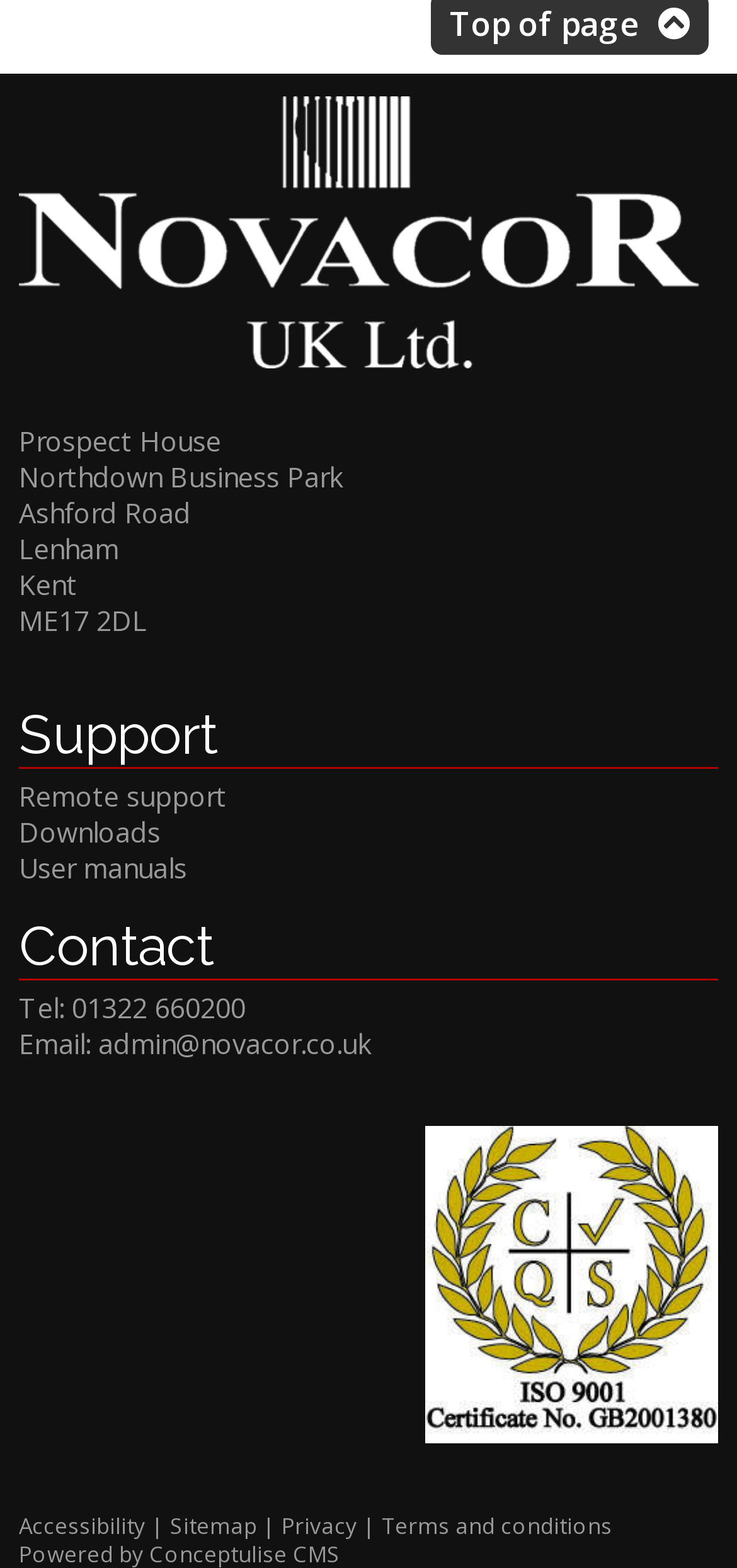Determine the bounding box coordinates of the region I should click to achieve the following instruction: "Send an email to admin@novacor.co.uk". Ensure the bounding box coordinates are four float numbers between 0 and 1, i.e., [left, top, right, bottom].

[0.133, 0.654, 0.503, 0.677]